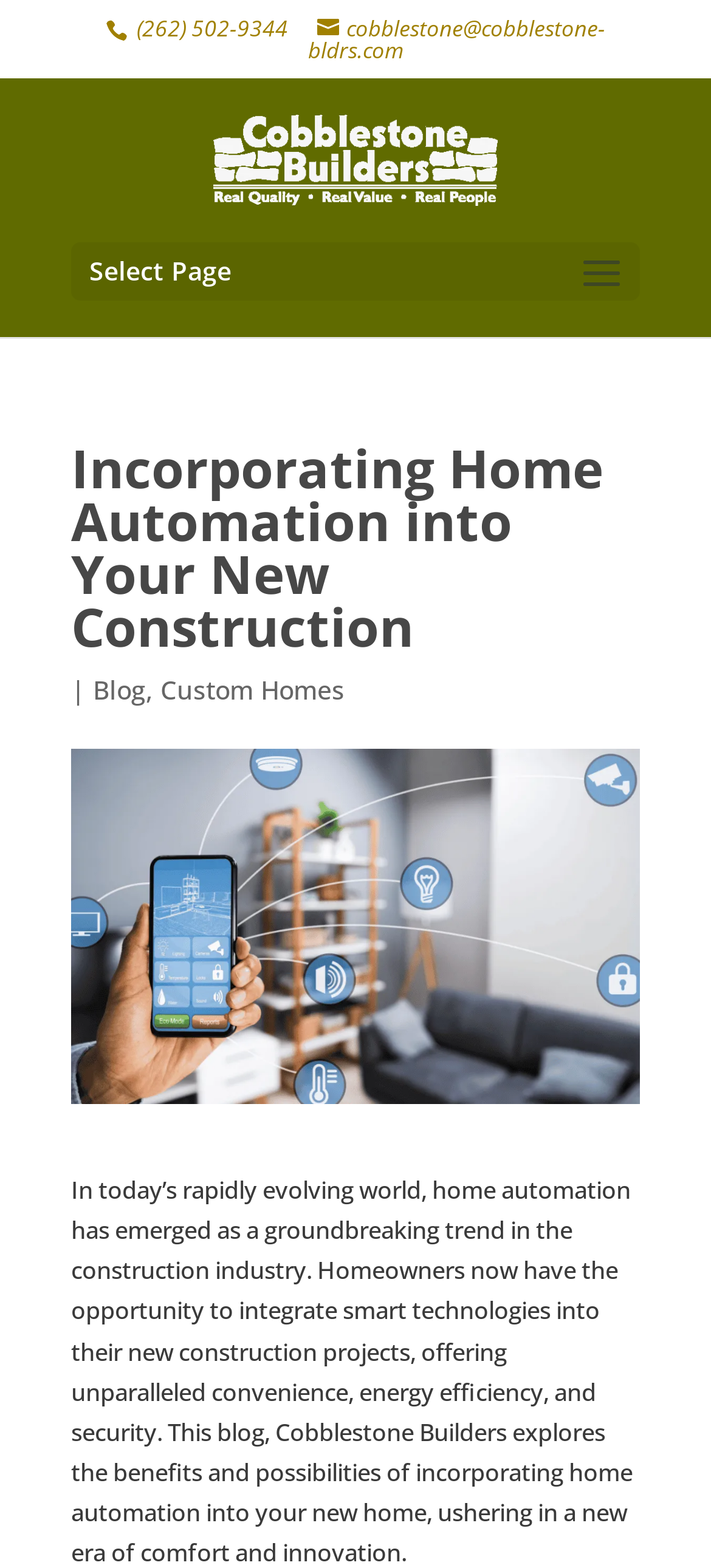Predict the bounding box coordinates for the UI element described as: "Continue reading →". The coordinates should be four float numbers between 0 and 1, presented as [left, top, right, bottom].

None